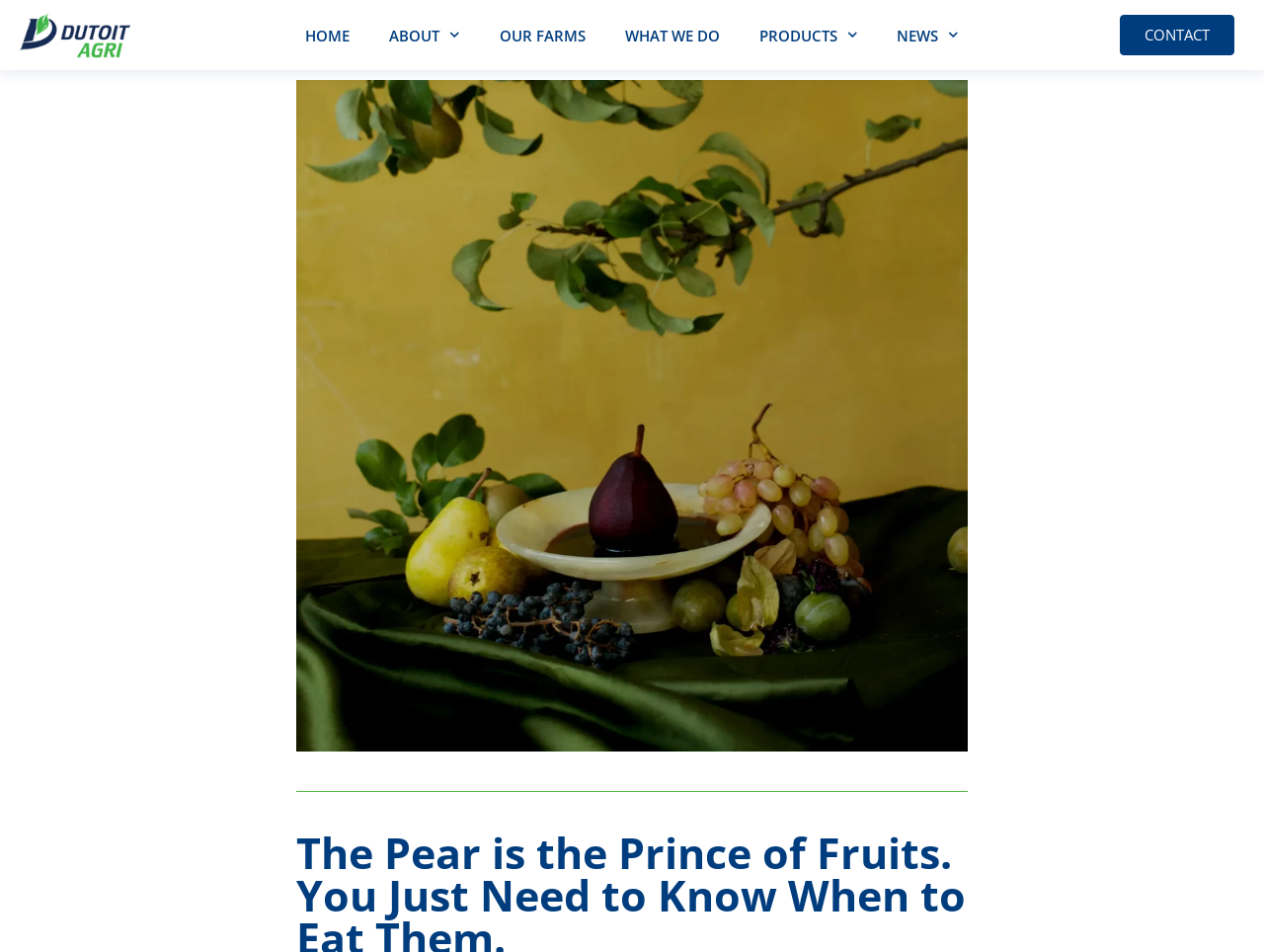Locate the primary heading on the webpage and return its text.

The Pear is the Prince of Fruits. You Just Need to Know When to Eat Them.